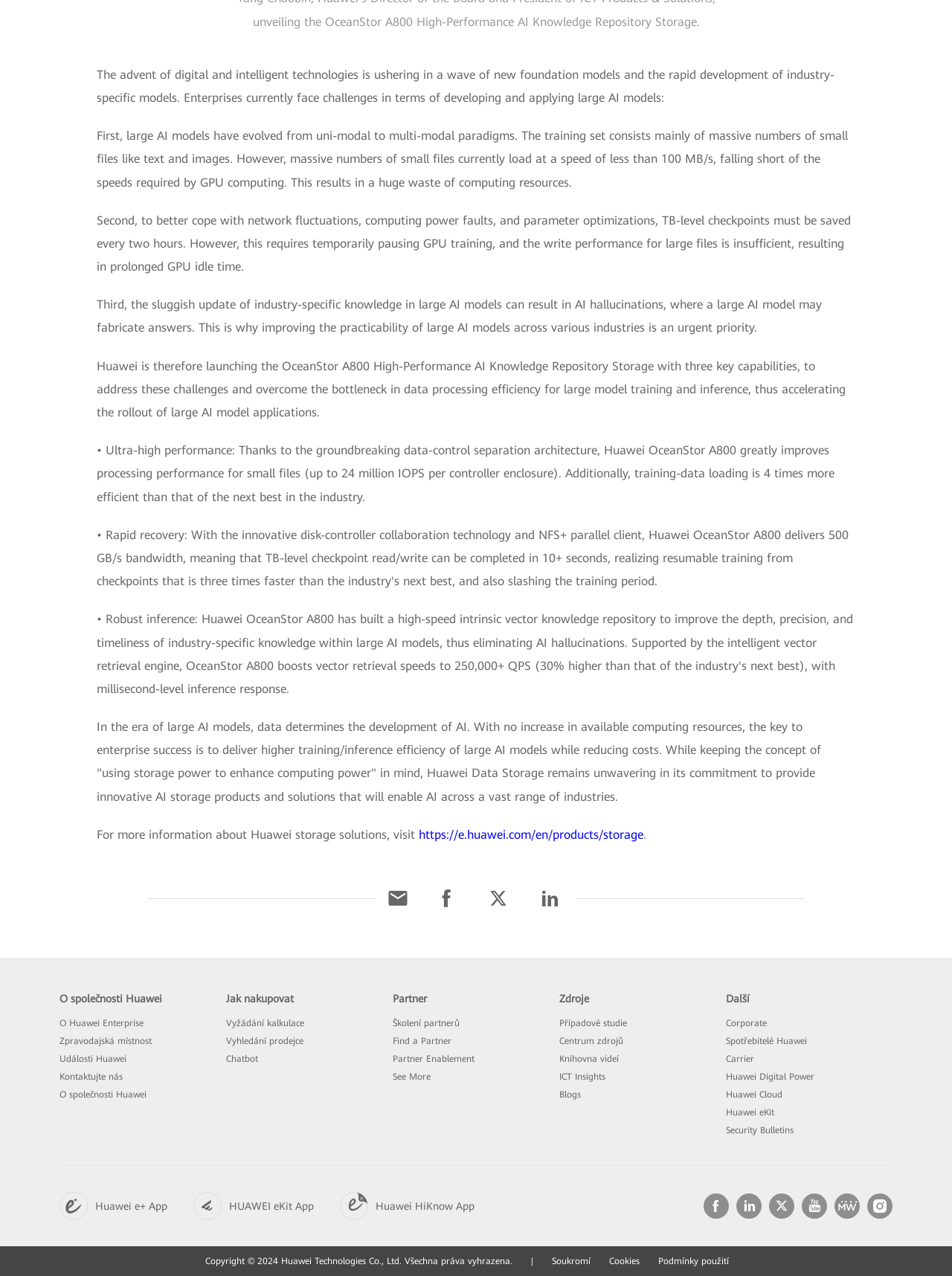What is the purpose of Huawei OceanStor A800?
Using the image, answer in one word or phrase.

Addressing challenges in large model training and inference